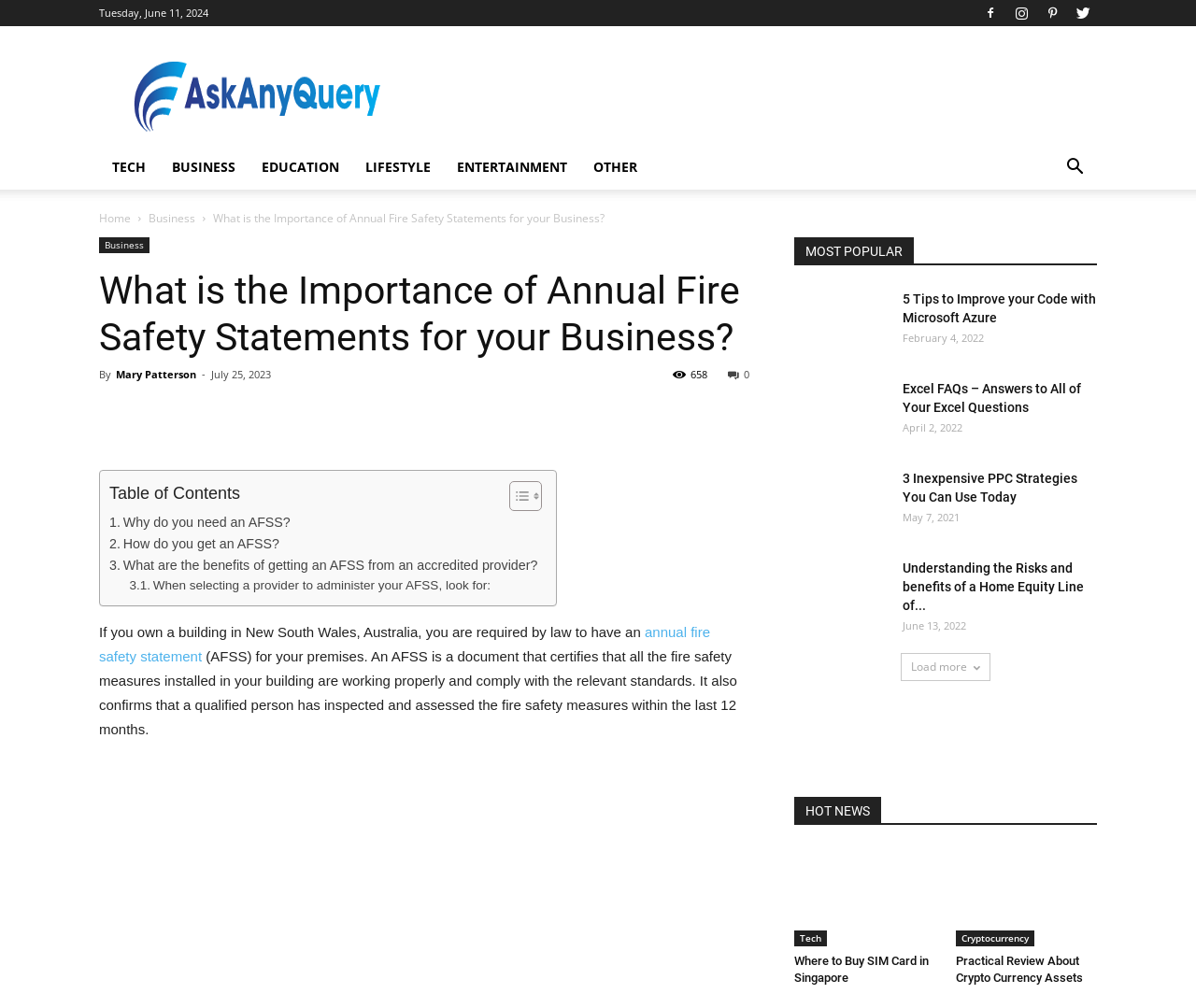Determine the bounding box coordinates of the clickable element to achieve the following action: 'Click on the 'Toggle Table of Content' button'. Provide the coordinates as four float values between 0 and 1, formatted as [left, top, right, bottom].

[0.414, 0.476, 0.449, 0.508]